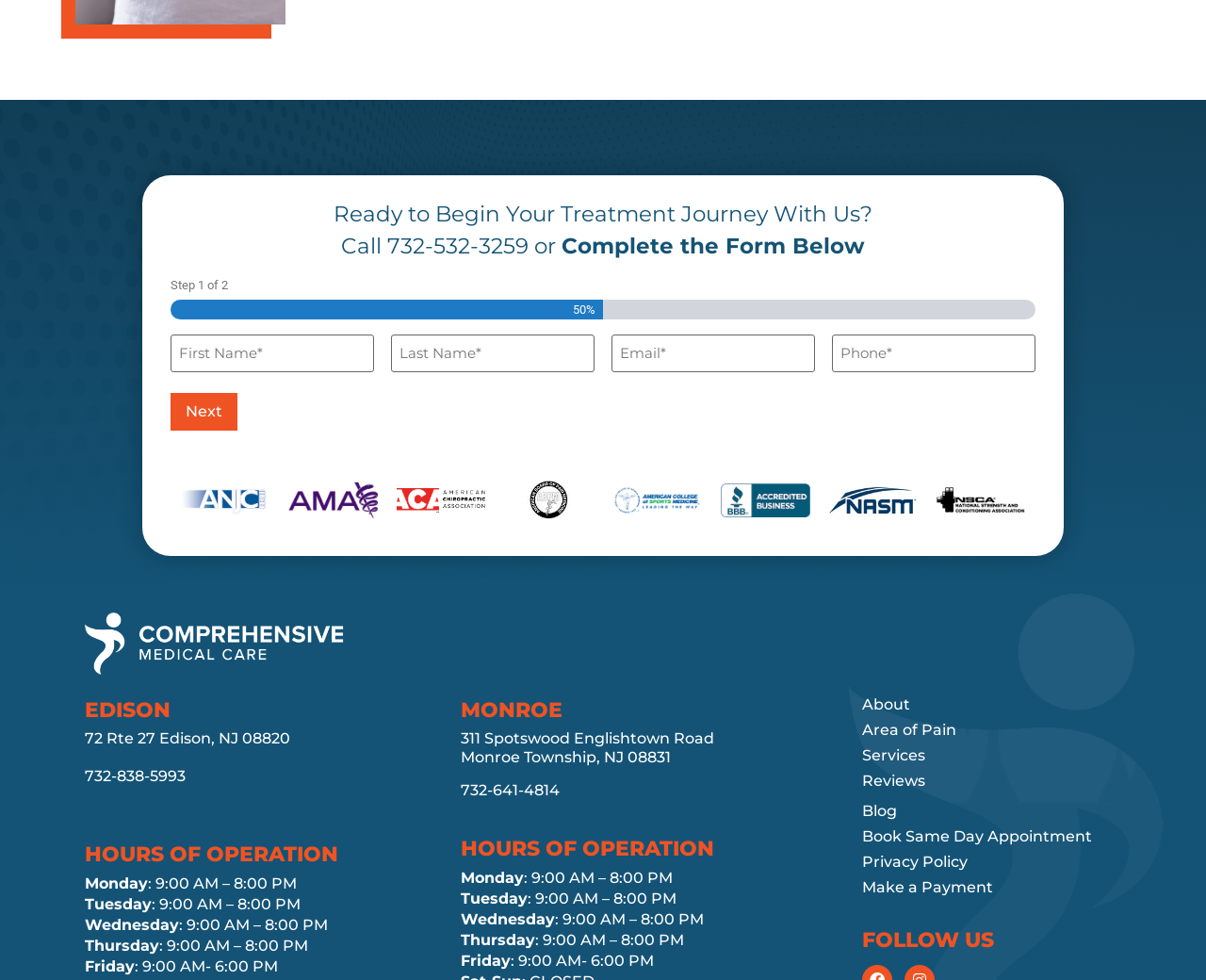What organizations are the chiropractors associated with?
By examining the image, provide a one-word or phrase answer.

American Chiropractic Association and American College of Sports Medicine